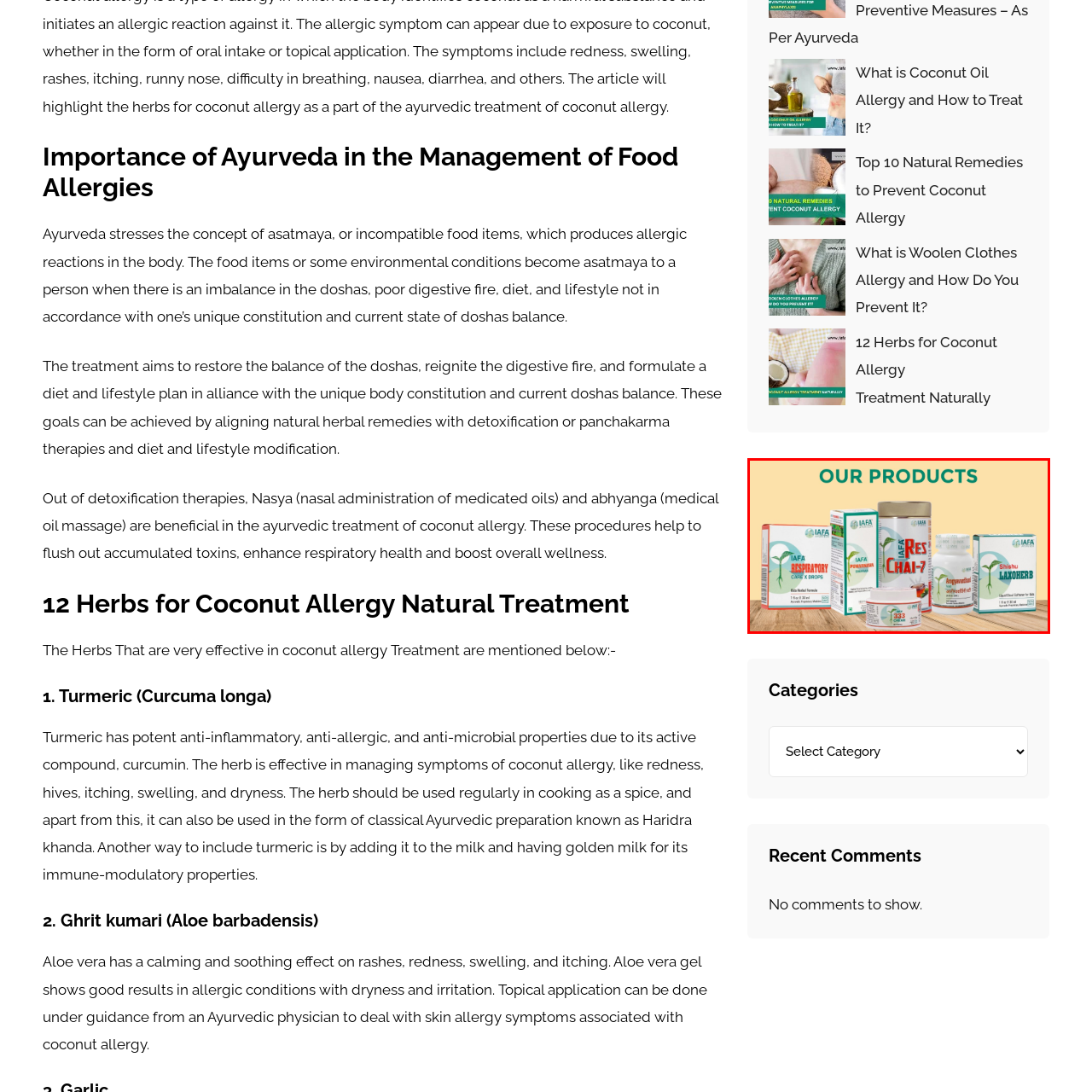Use the image within the highlighted red box to answer the following question with a single word or phrase:
What is the purpose of IAFA Respiratory Care Drops?

Support respiratory health